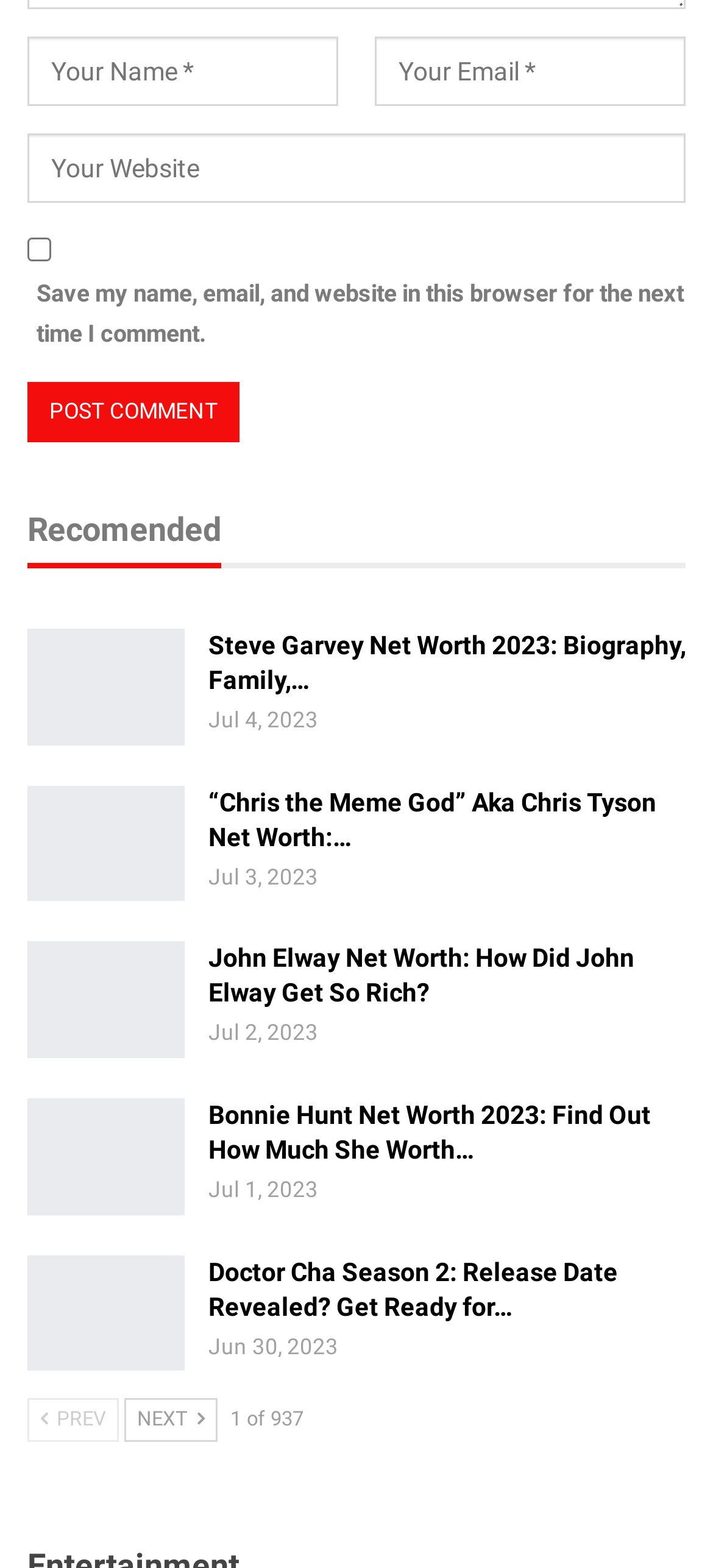Please identify the bounding box coordinates of the area I need to click to accomplish the following instruction: "Enter your name".

[0.038, 0.023, 0.474, 0.068]